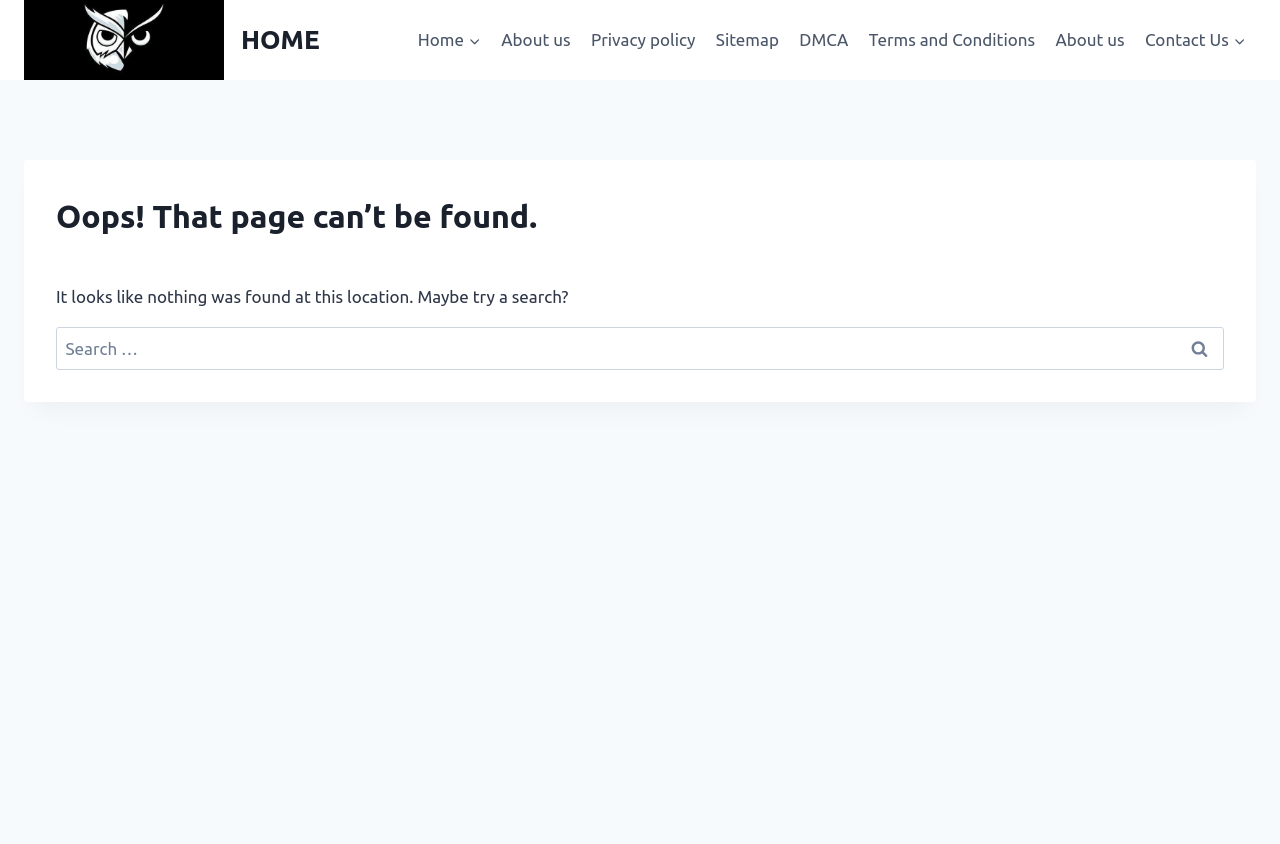What is the purpose of the search box?
Please interpret the details in the image and answer the question thoroughly.

The search box is located in the middle of the webpage, and it has a label 'Search for:' next to it. This suggests that the purpose of the search box is to allow users to search for content on the website.